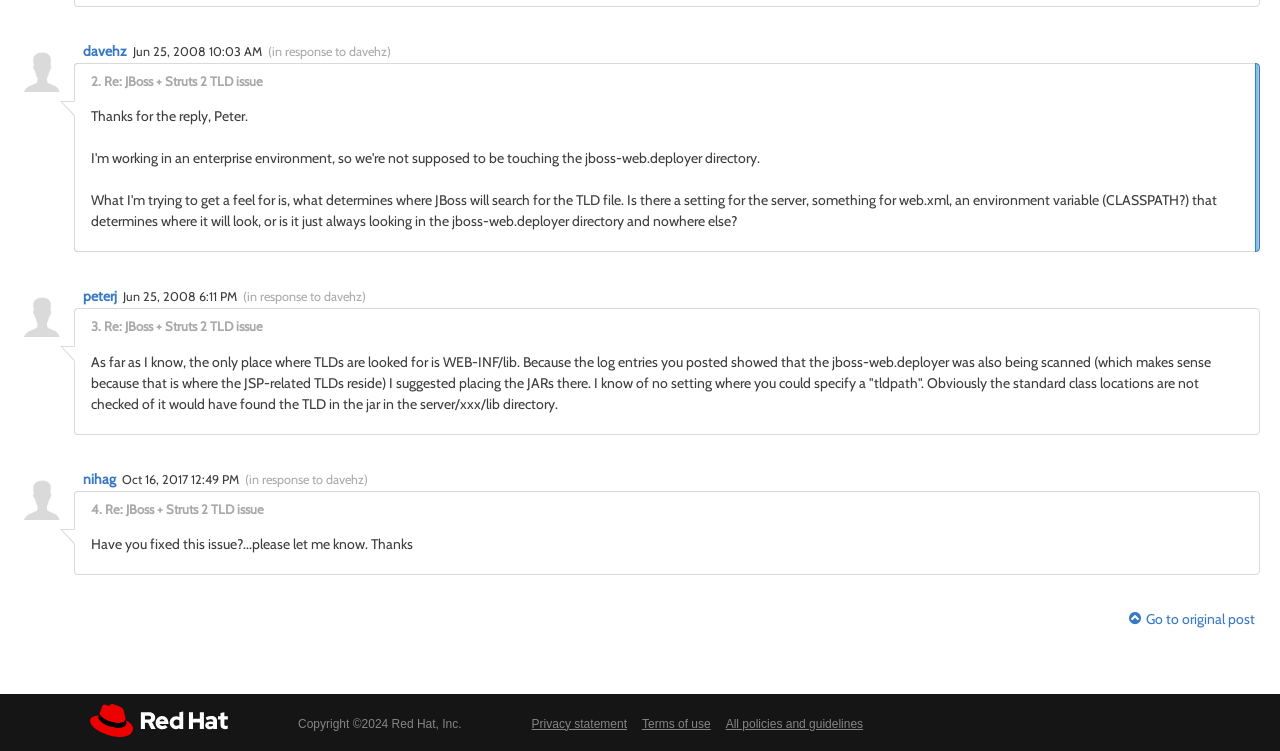Using the element description: "alt="nihag"", determine the bounding box coordinates. The coordinates should be in the format [left, top, right, bottom], with values between 0 and 1.

[0.015, 0.673, 0.051, 0.697]